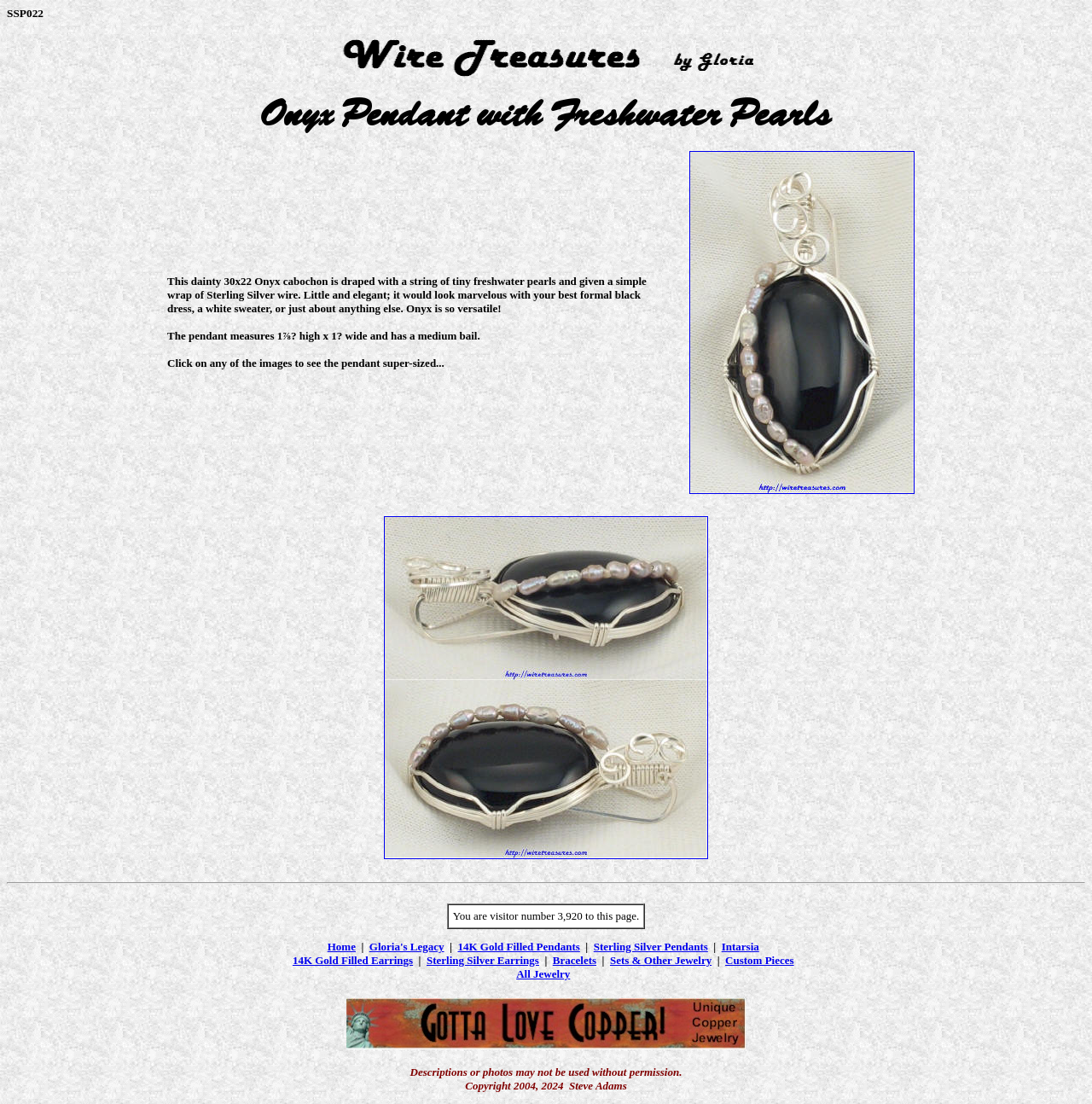Create an elaborate caption that covers all aspects of the webpage.

This webpage is about a specific jewelry piece, an Onyx Pendant with Freshwater Pearls, sold by Wire Treasures by Gloria. At the top of the page, there is a logo of Wire Treasures by Gloria, which is an image with a link to the website's homepage. Below the logo, there is a table with two columns, where the left column contains a detailed description of the pendant, including its size, material, and style. The description is accompanied by a call-to-action to click on the images to see the pendant in a larger size.

On the right column of the table, there is a link to the pendant's product page, accompanied by an image of the pendant. Below this table, there is another table with a single column, which contains a link to the same product page, again accompanied by an image of the pendant.

At the bottom of the page, there is a horizontal separator, followed by a table with a single row, which displays a message indicating the visitor count to this page. Below this table, there are several links to other pages on the website, including the homepage, Gloria's Legacy, and various categories of jewelry.

At the very bottom of the page, there are two lines of text, one stating that descriptions or photos may not be used without permission, and the other displaying the copyright information. There is also a link to another website, Gotta Love Copper!, accompanied by an image.